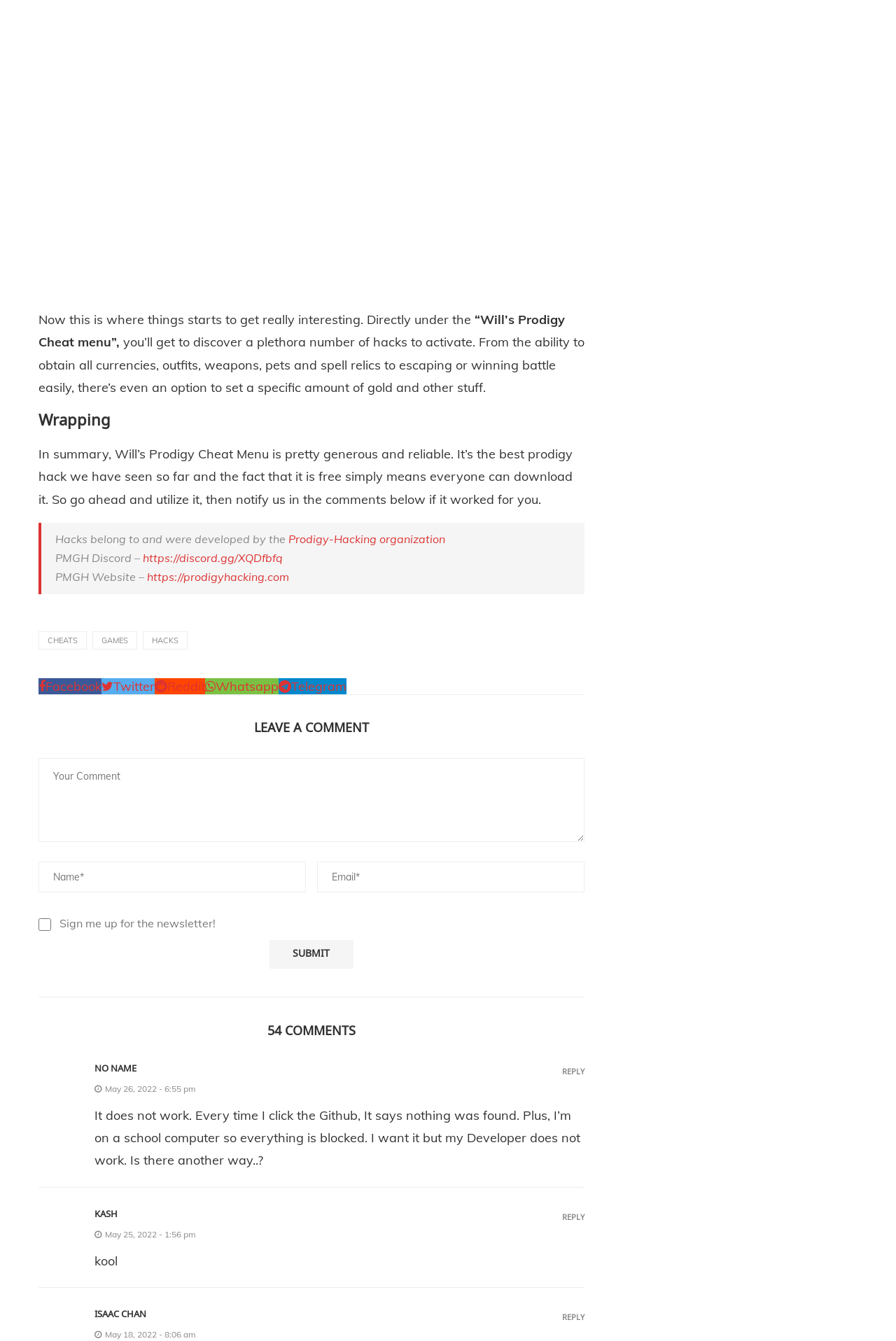Please provide a short answer using a single word or phrase for the question:
How many comments are there on this webpage?

54